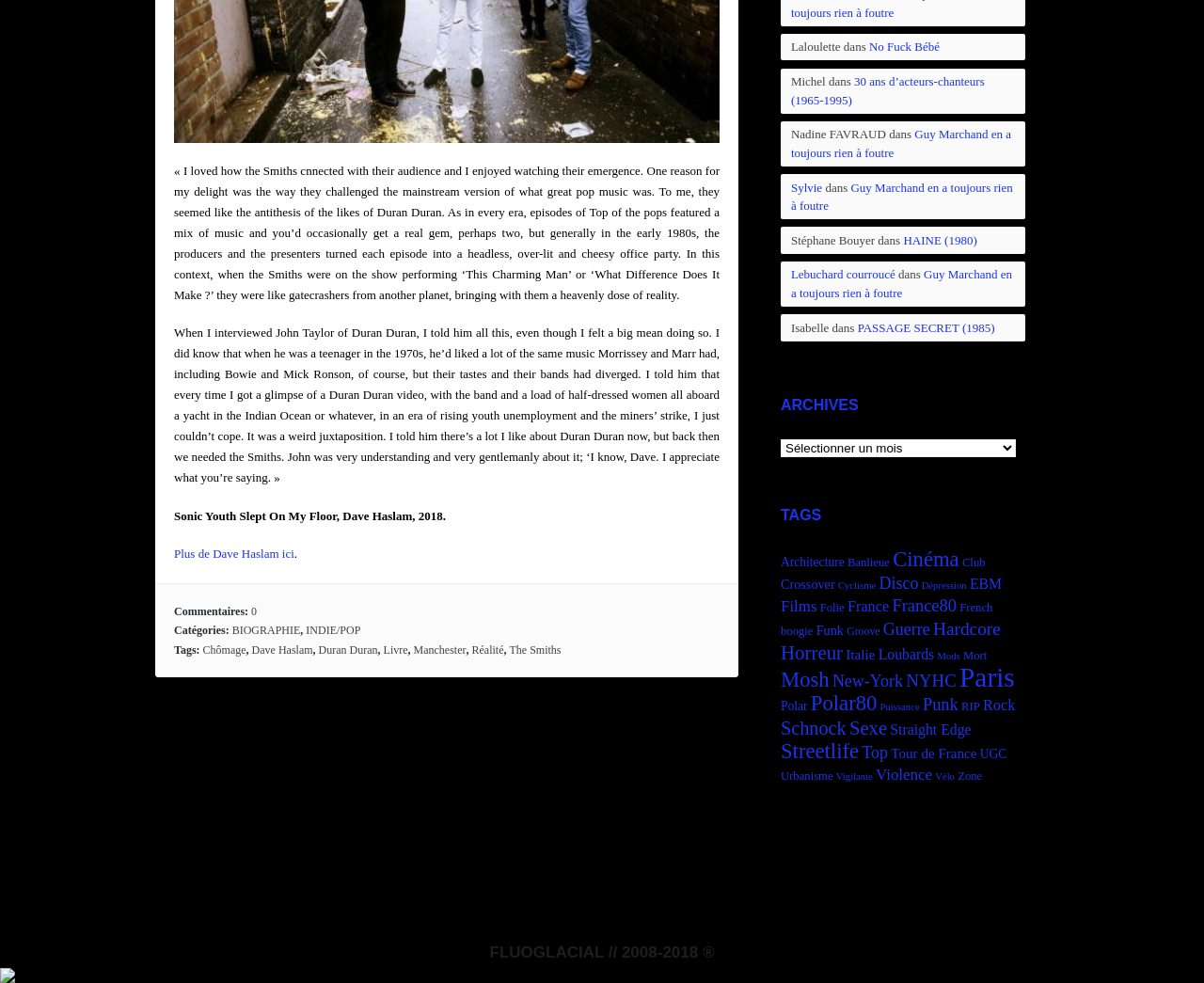Locate the UI element that matches the description Manchester in the webpage screenshot. Return the bounding box coordinates in the format (top-left x, top-left y, bottom-right x, bottom-right y), with values ranging from 0 to 1.

[0.343, 0.654, 0.387, 0.668]